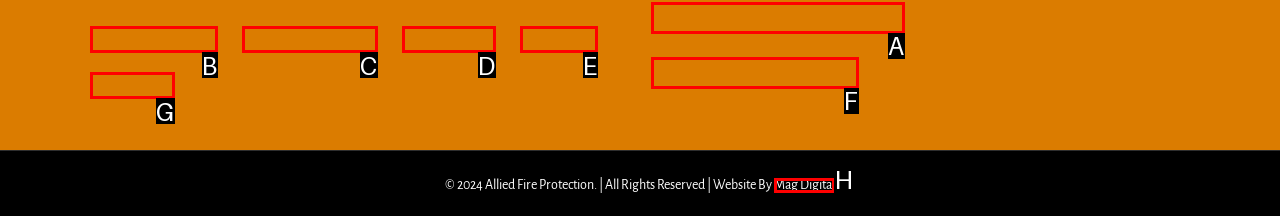Which HTML element should be clicked to complete the following task: Visit Mag Digital?
Answer with the letter corresponding to the correct choice.

H